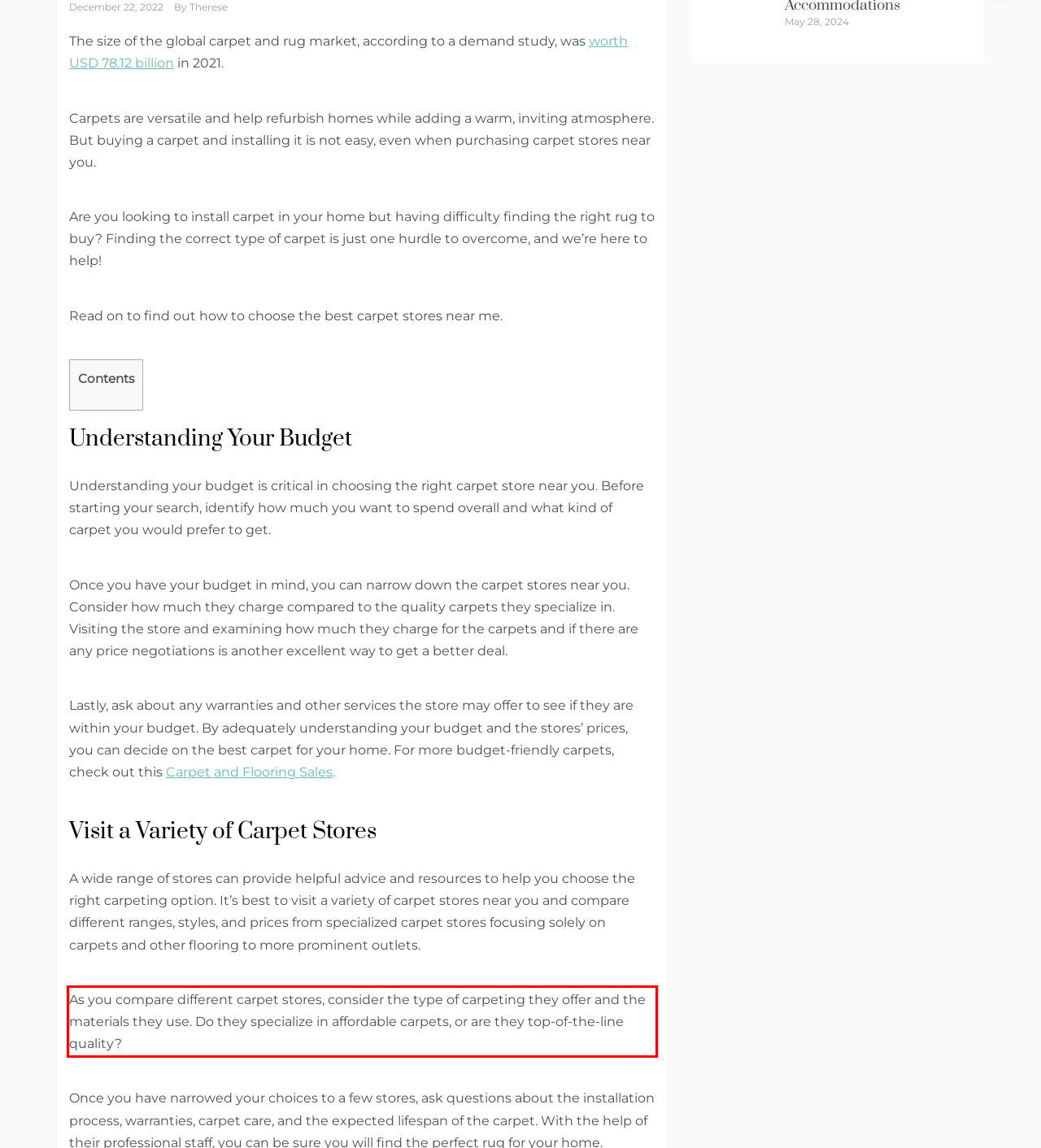You have a webpage screenshot with a red rectangle surrounding a UI element. Extract the text content from within this red bounding box.

As you compare different carpet stores, consider the type of carpeting they offer and the materials they use. Do they specialize in affordable carpets, or are they top-of-the-line quality?